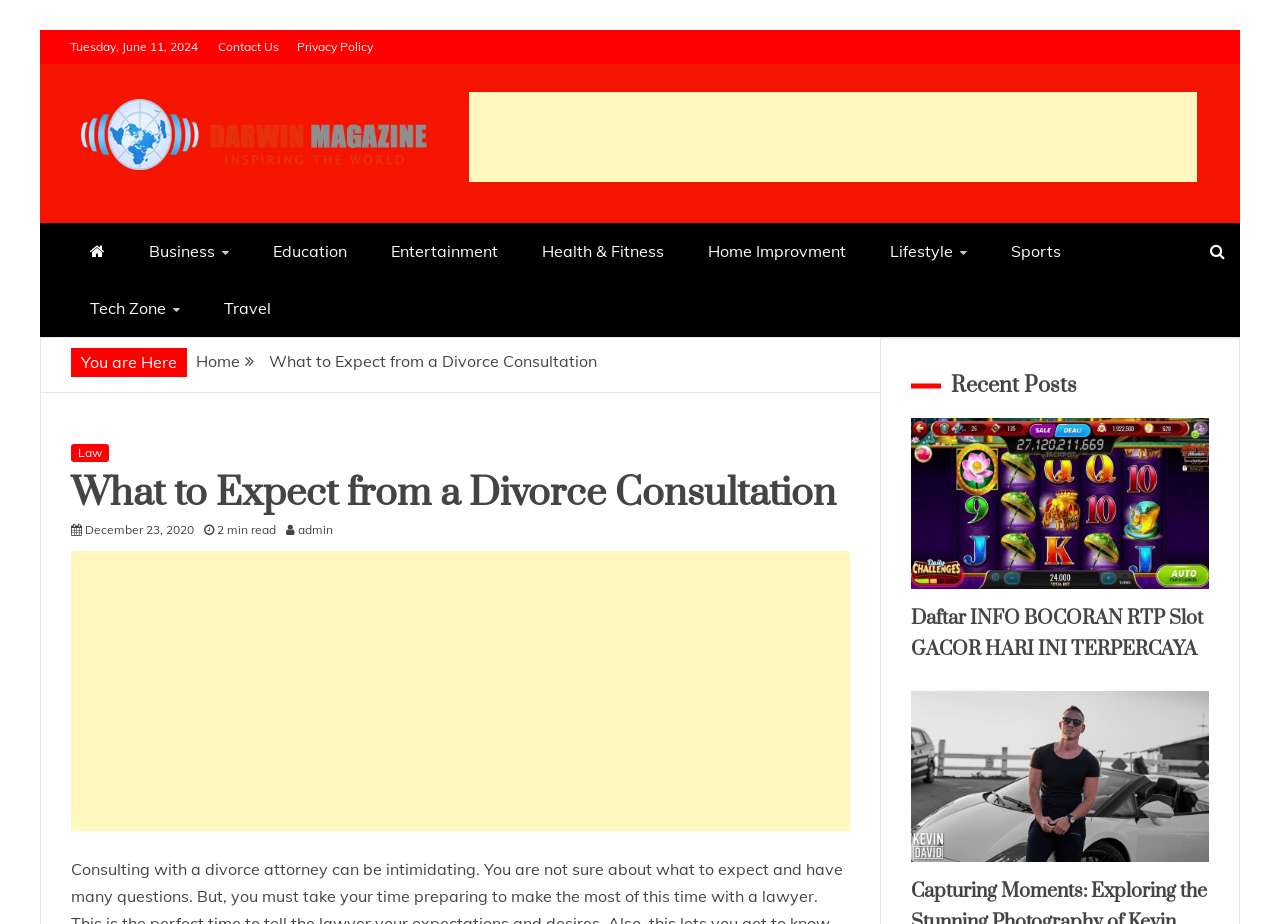Identify the bounding box for the element characterized by the following description: "parent_node: Darwin Magazine".

[0.055, 0.102, 0.334, 0.208]